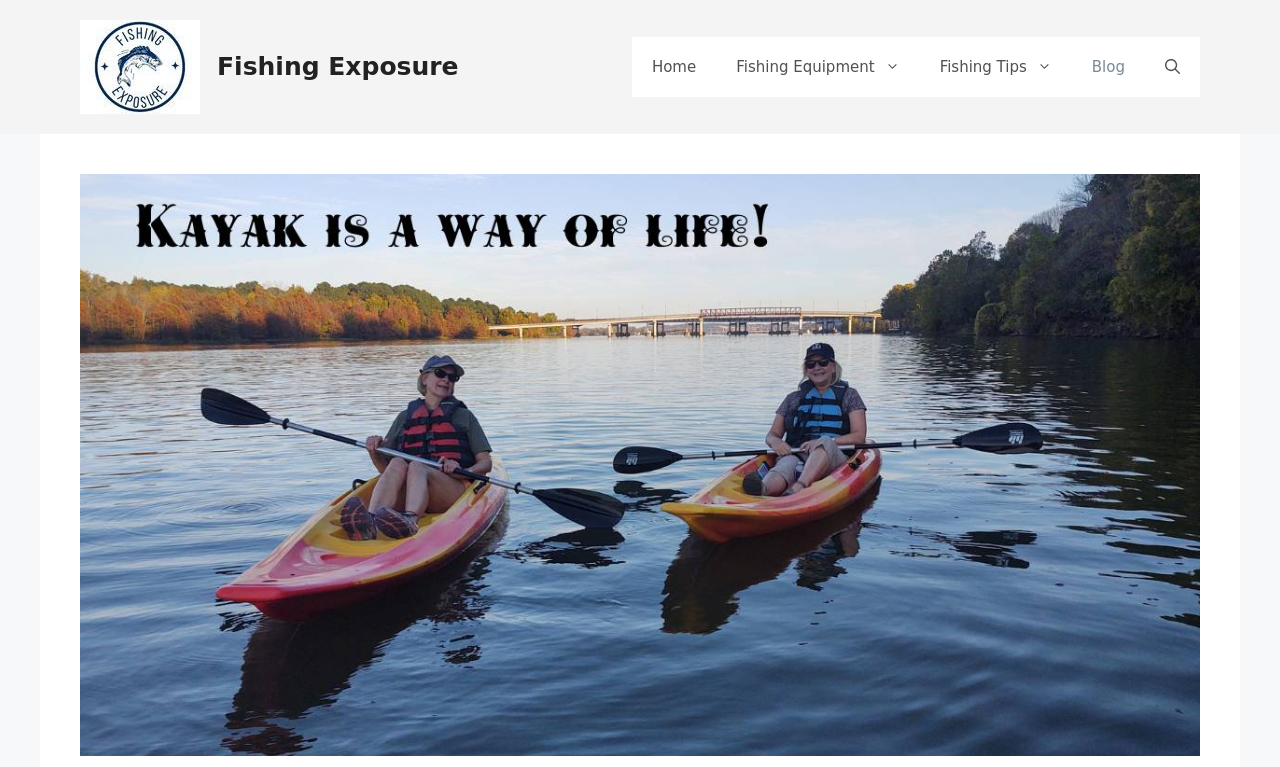Use a single word or phrase to respond to the question:
How many main navigation links are there?

5